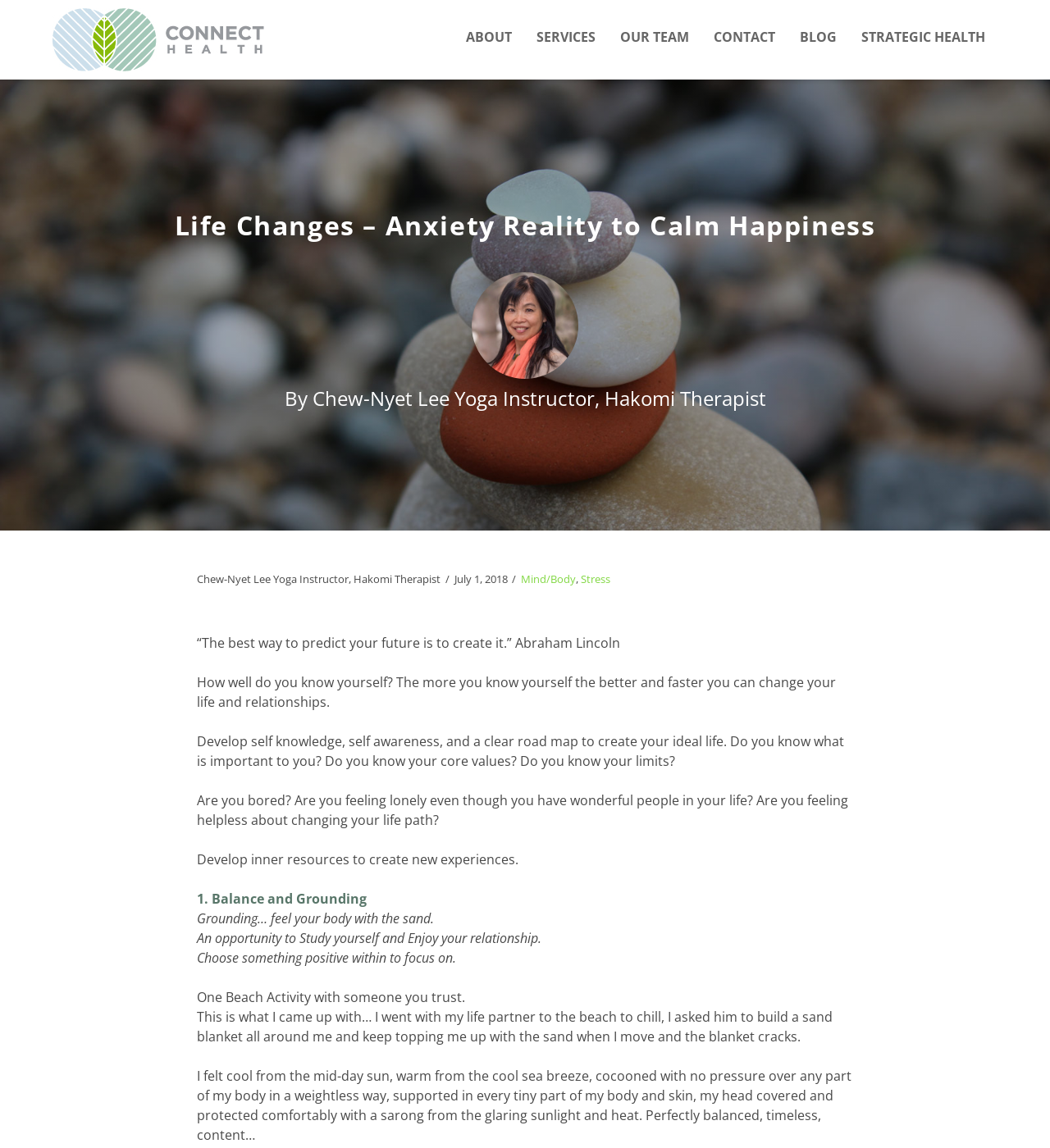Given the description "title="More"", determine the bounding box of the corresponding UI element.

None